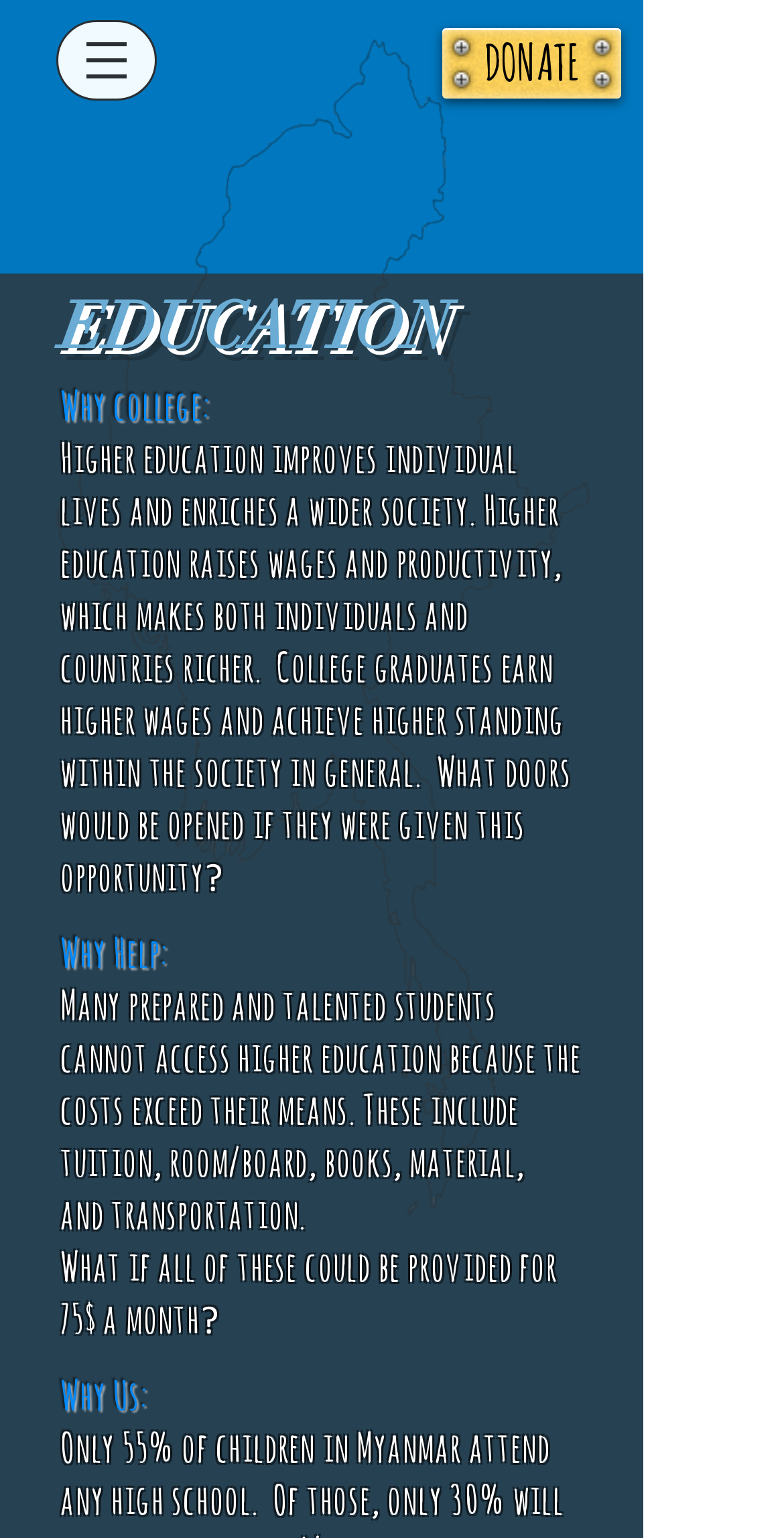Generate a comprehensive description of the webpage content.

The webpage is about Binding Thread, a non-profit organization that supports orphanages and widows in Myanmar. At the top left corner, there is a navigation menu labeled "Site" with a button that has a popup menu. Next to the navigation menu, there is an image. 

On the top right side, there is a prominent "DONATE" link. Below the navigation menu, there are three sections with headings: "EDUCATION", "Why Help:", and "Why Us:". 

The "EDUCATION" section starts with a question "Why college:" followed by a paragraph explaining the benefits of higher education, such as improving individual lives and enriching society. There is a question mark at the end of the paragraph. 

The "Why Help:" section begins with a question "Why Help:" followed by a paragraph describing the challenges faced by talented students who cannot access higher education due to financial constraints. The paragraph ends with a question "What if all of these could be provided for 75$ a month" and a question mark. 

The "Why Us:" section is located at the bottom of the page, but its content is not fully described in the accessibility tree.